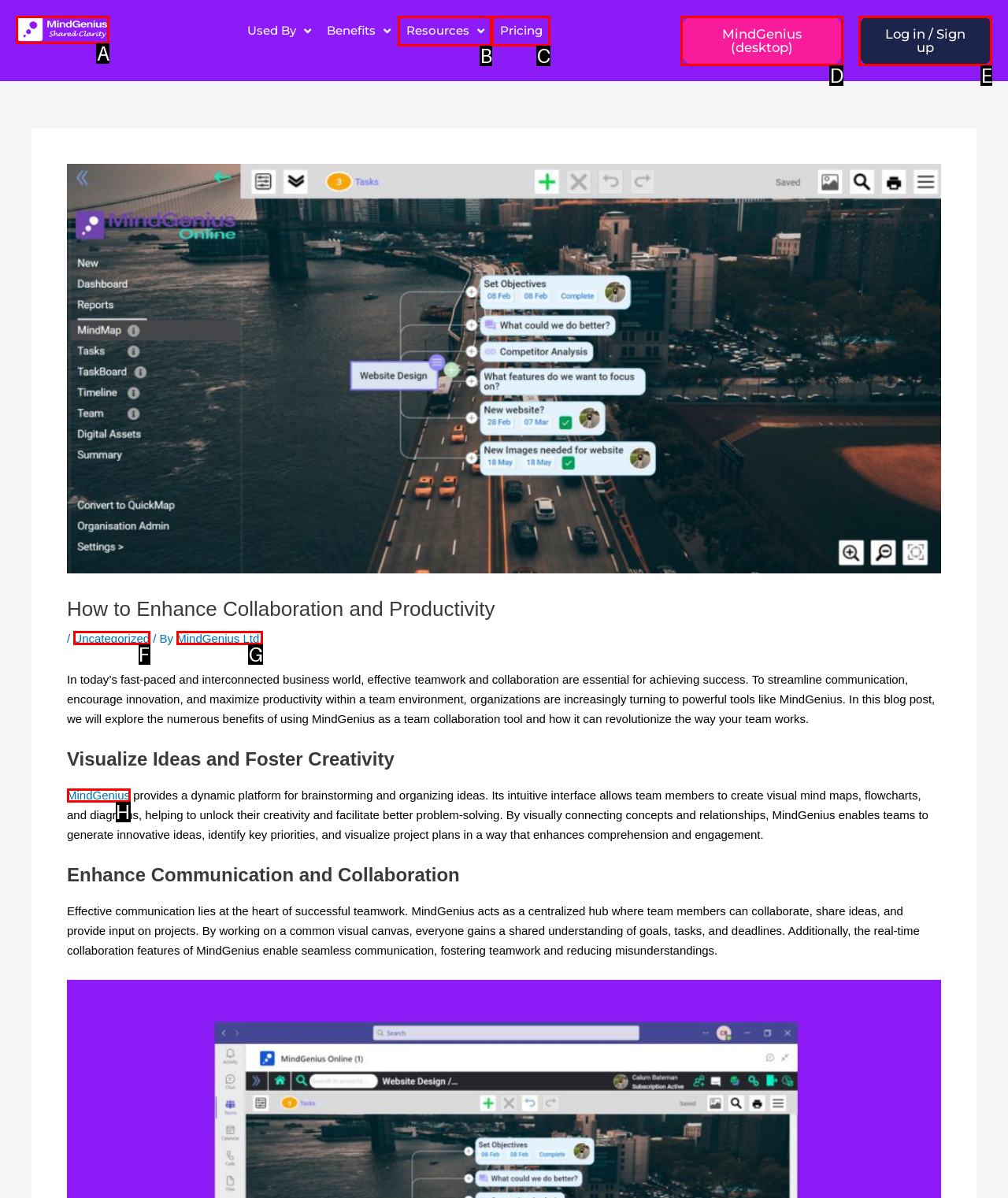Identify the option that corresponds to the given description: Log in / Sign up. Reply with the letter of the chosen option directly.

E